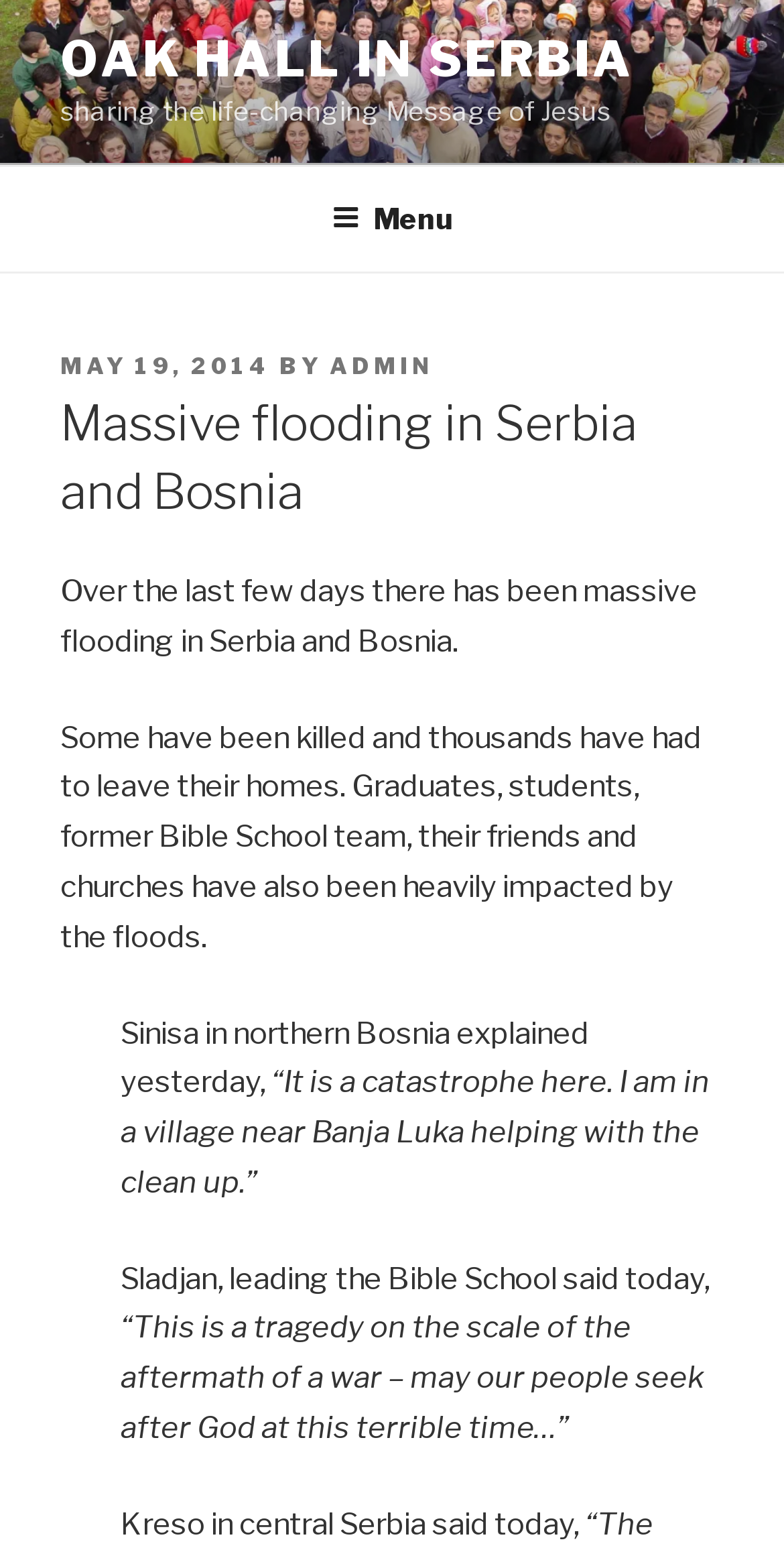Who is helping with the clean up?
By examining the image, provide a one-word or phrase answer.

Sinisa